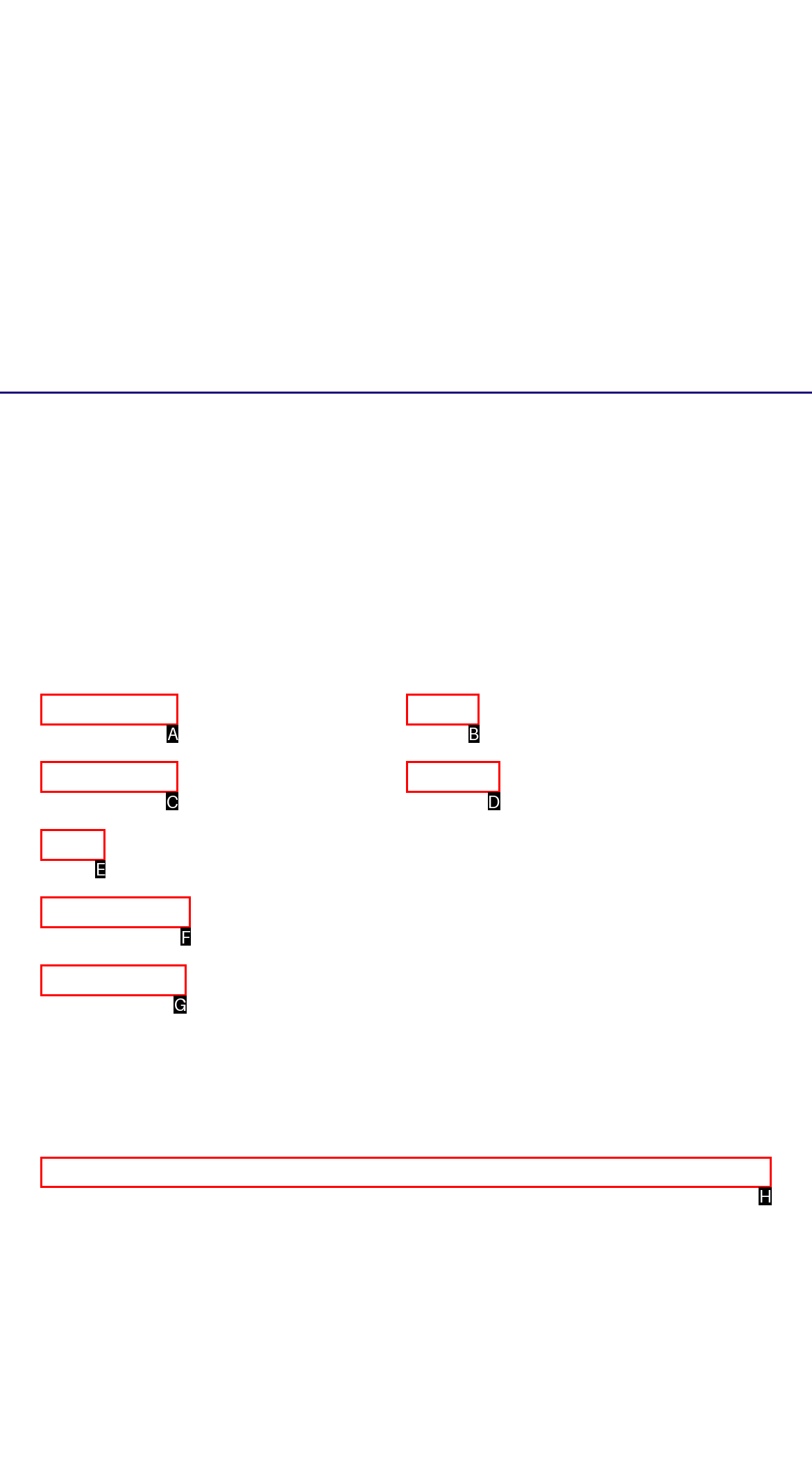Based on the description: What we do, select the HTML element that fits best. Provide the letter of the matching option.

C